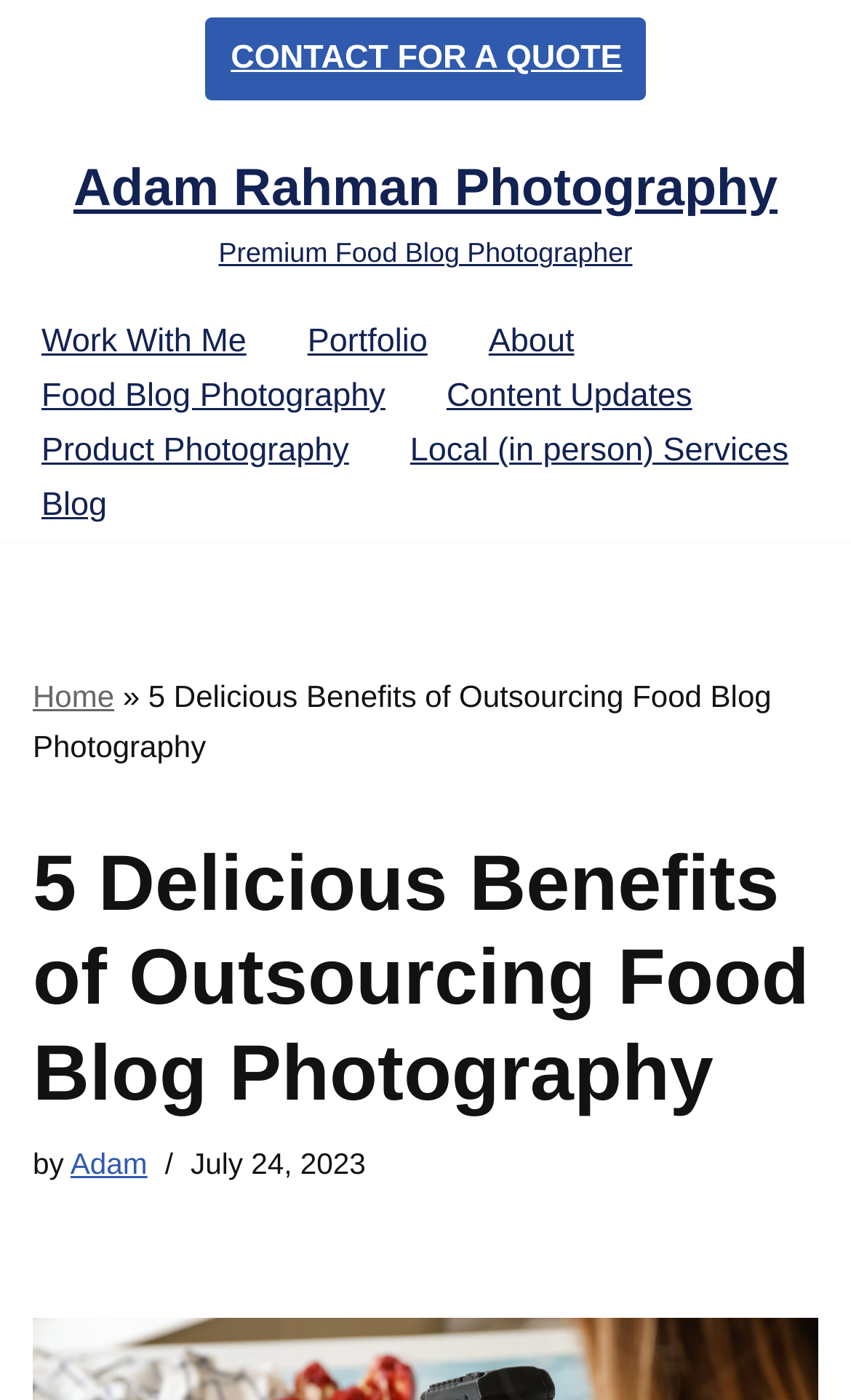Identify the coordinates of the bounding box for the element that must be clicked to accomplish the instruction: "Visit 'Work With Me'".

[0.049, 0.225, 0.29, 0.264]